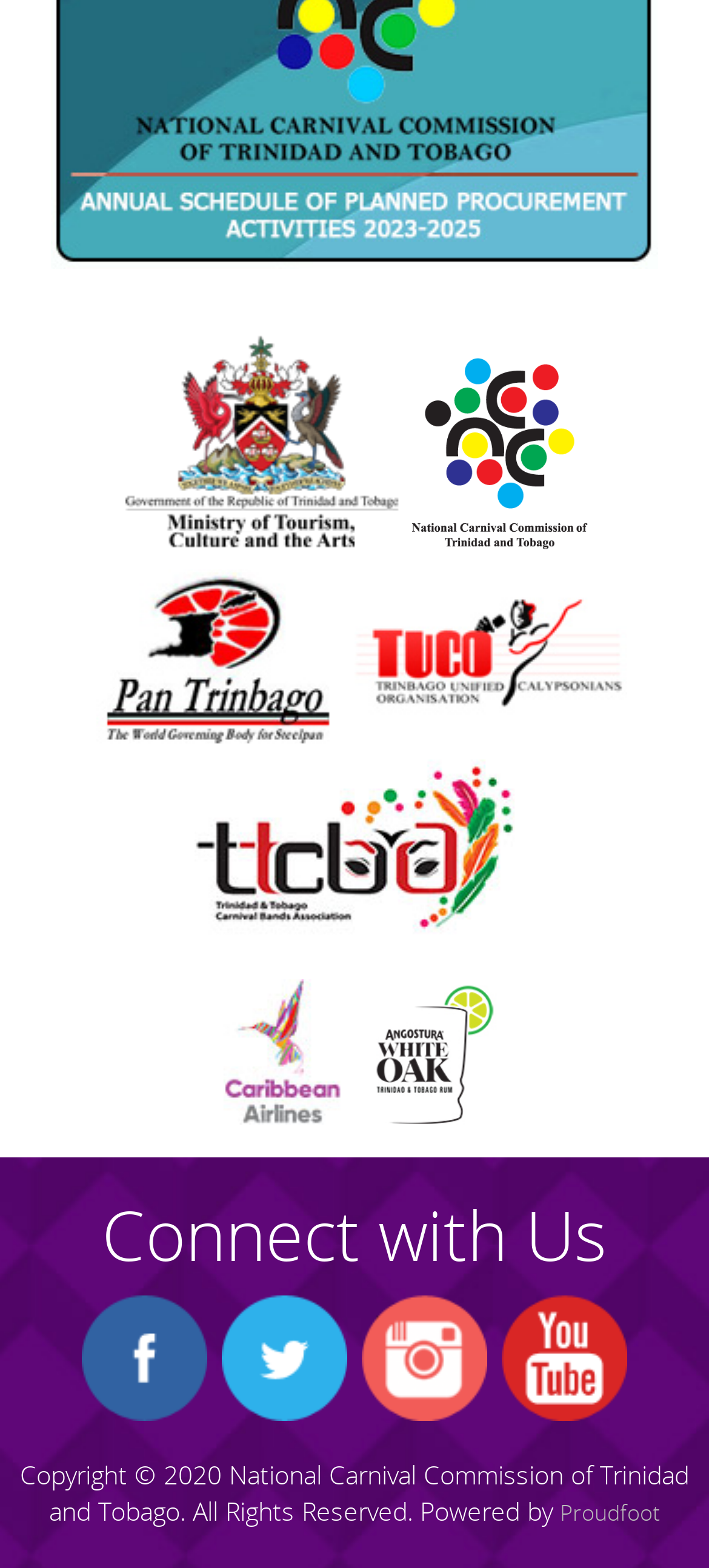Identify the bounding box coordinates for the UI element described as follows: alt="TUCO". Use the format (top-left x, top-left y, bottom-right x, bottom-right y) and ensure all values are floating point numbers between 0 and 1.

[0.273, 0.583, 0.727, 0.605]